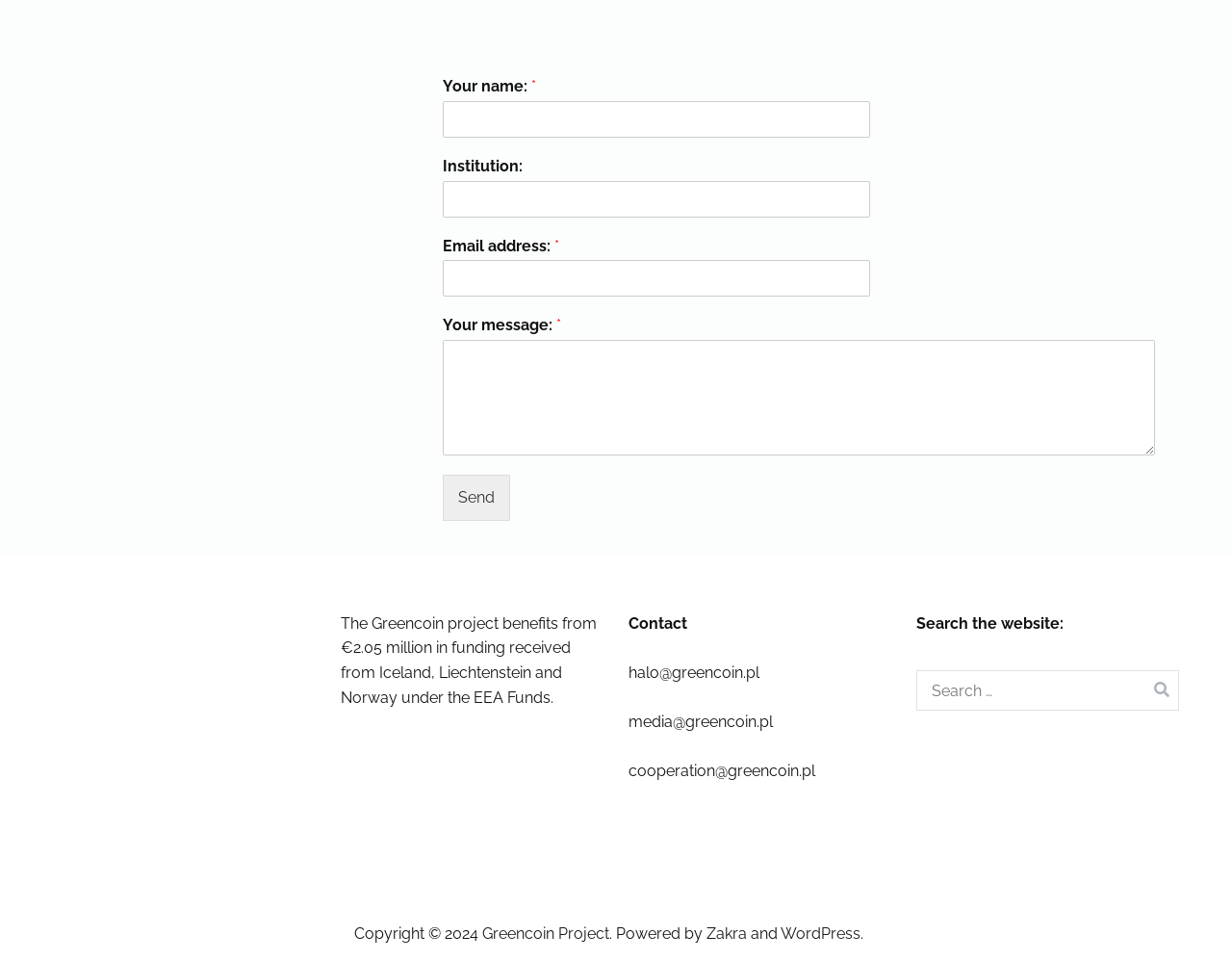Pinpoint the bounding box coordinates of the clickable area needed to execute the instruction: "Enter your name". The coordinates should be specified as four float numbers between 0 and 1, i.e., [left, top, right, bottom].

[0.359, 0.105, 0.706, 0.143]